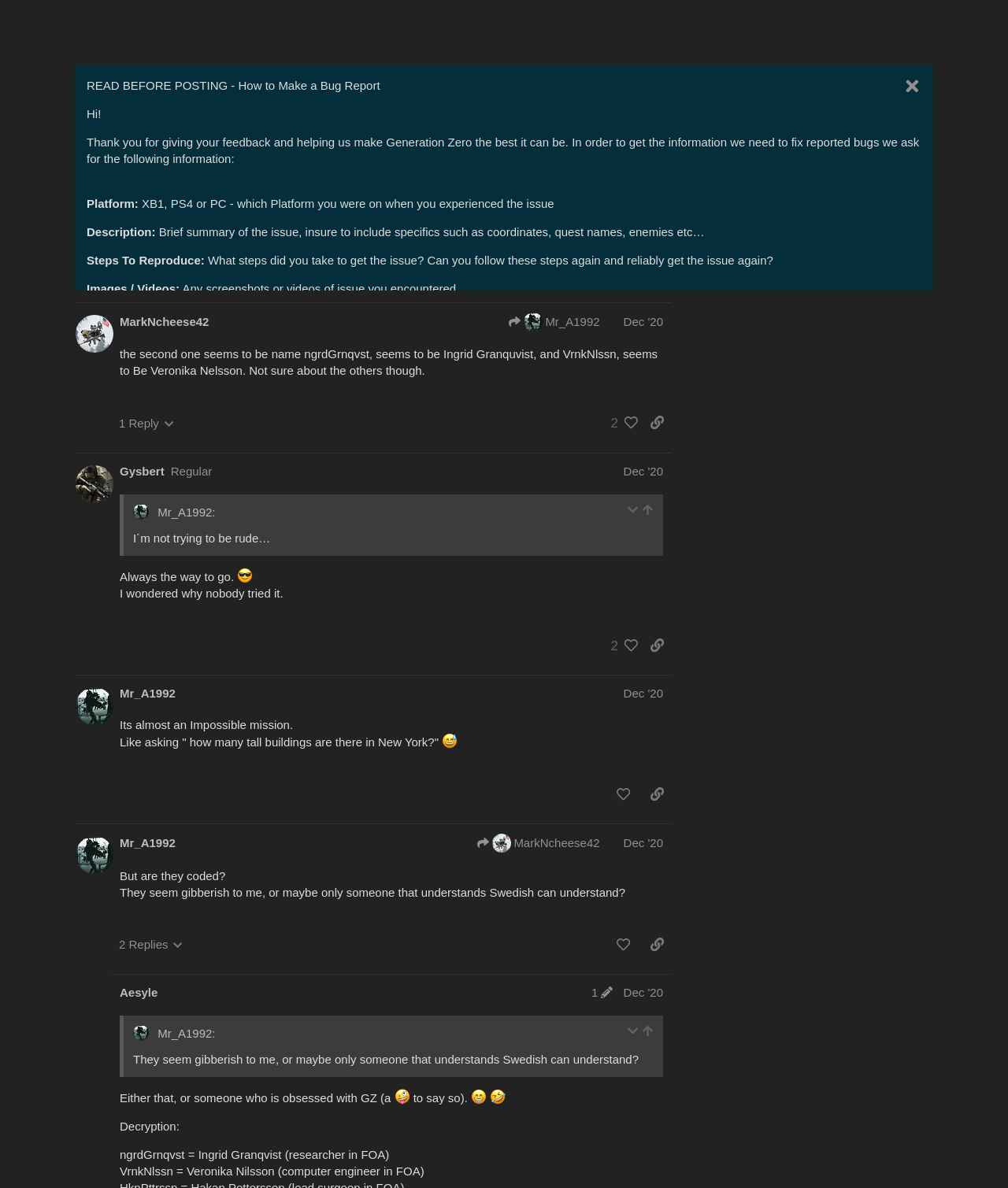Based on the element description: "Log In", identify the bounding box coordinates for this UI element. The coordinates must be four float numbers between 0 and 1, listed as [left, top, right, bottom].

[0.795, 0.011, 0.853, 0.03]